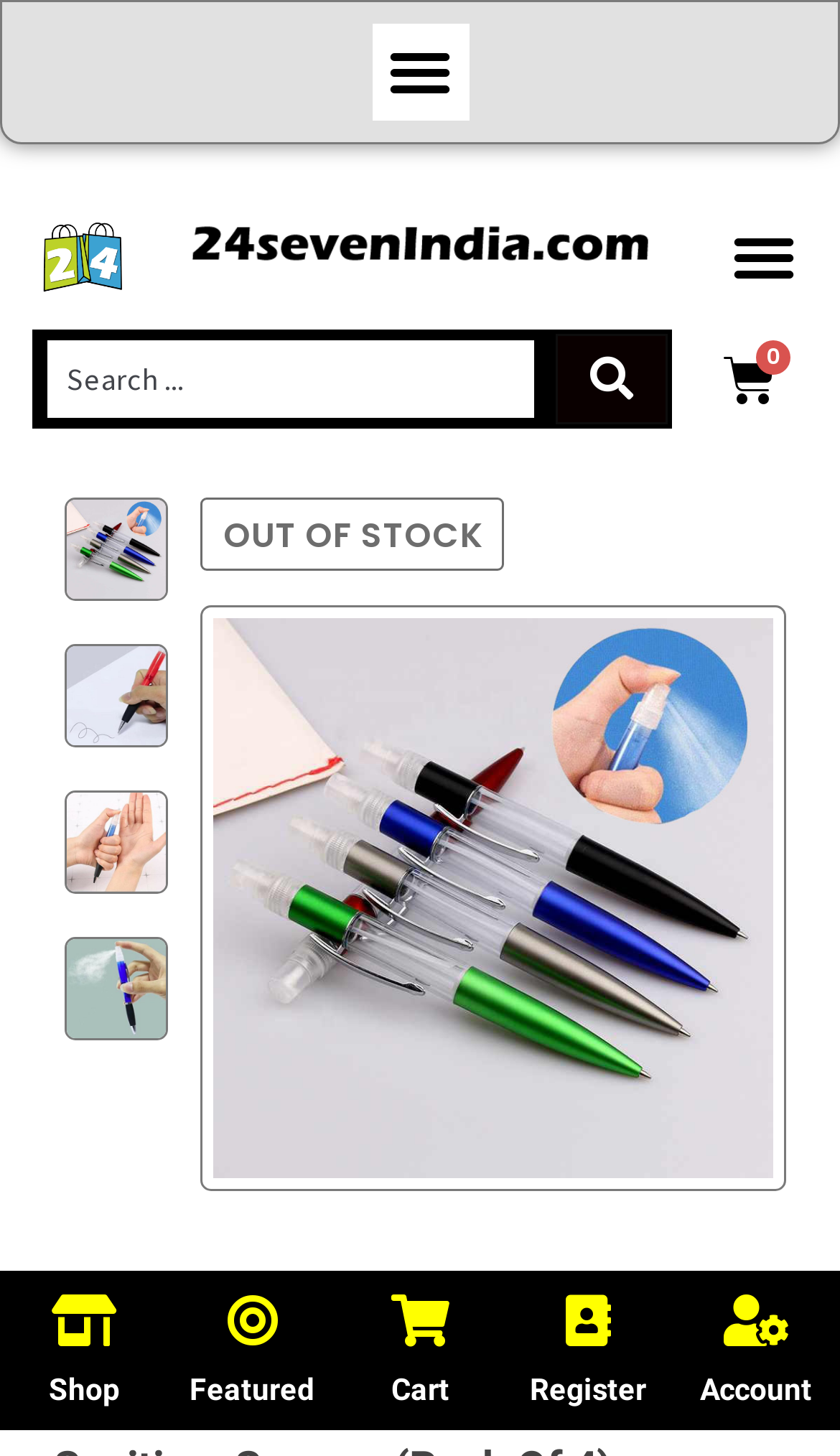Predict the bounding box coordinates of the UI element that matches this description: "Featured". The coordinates should be in the format [left, top, right, bottom] with each value between 0 and 1.

[0.226, 0.942, 0.374, 0.965]